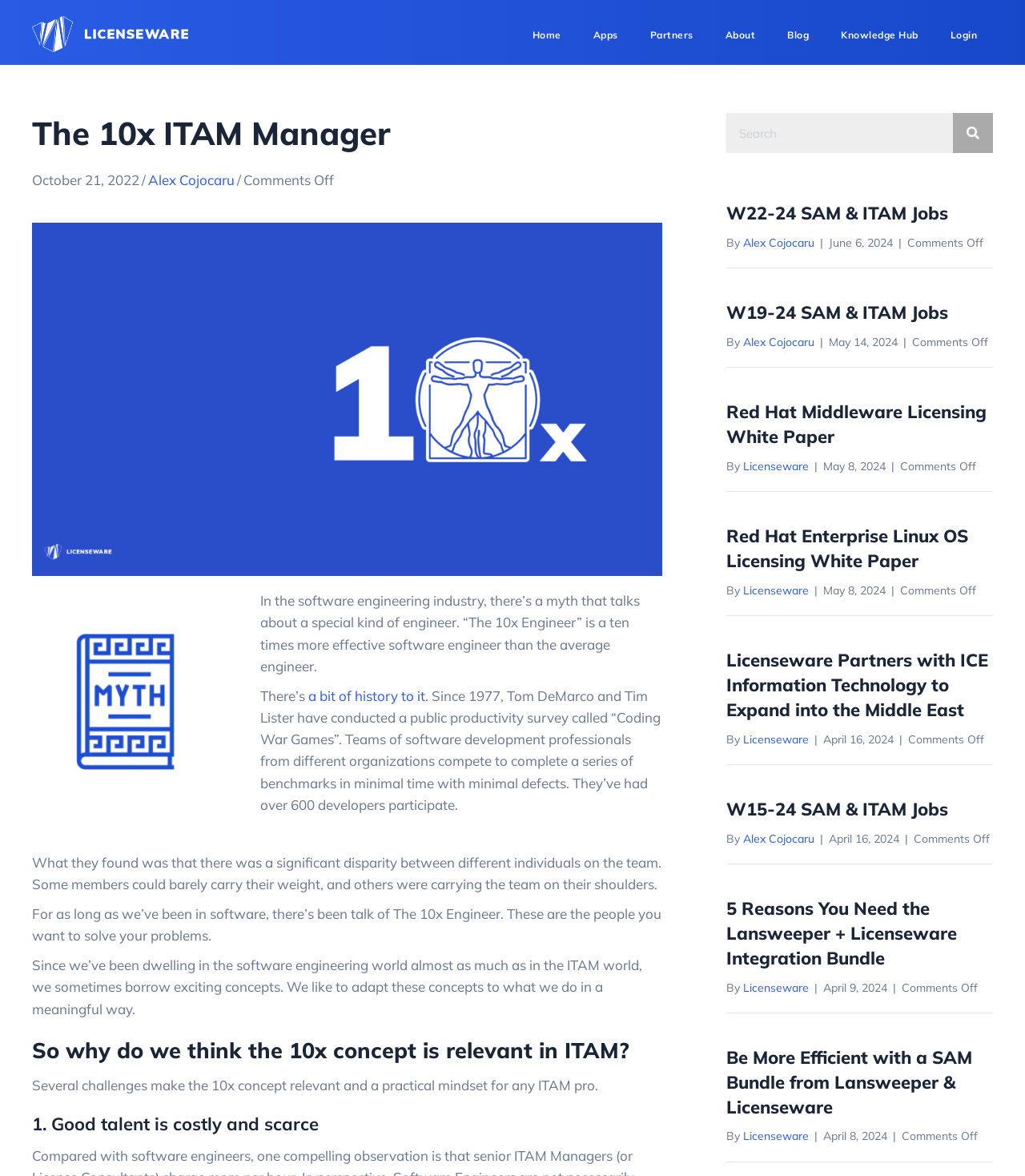Predict the bounding box coordinates for the UI element described as: "W22-24 SAM & ITAM Jobs". The coordinates should be four float numbers between 0 and 1, presented as [left, top, right, bottom].

[0.708, 0.172, 0.925, 0.191]